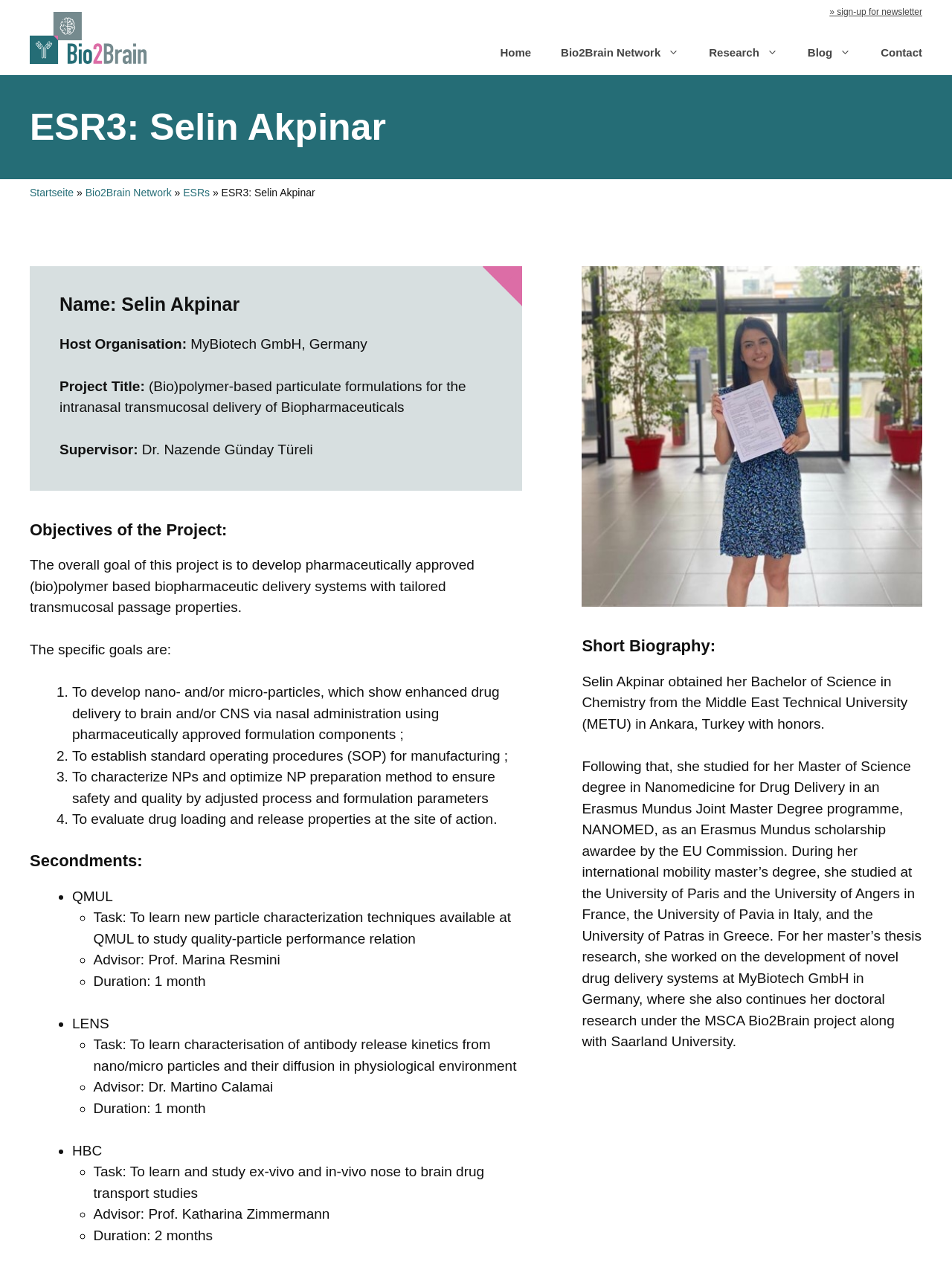Answer briefly with one word or phrase:
How many secondments are listed?

3